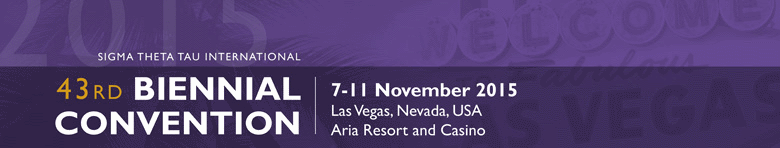Answer the question below using just one word or a short phrase: 
Where is the Aria Resort and Casino located?

Las Vegas, Nevada